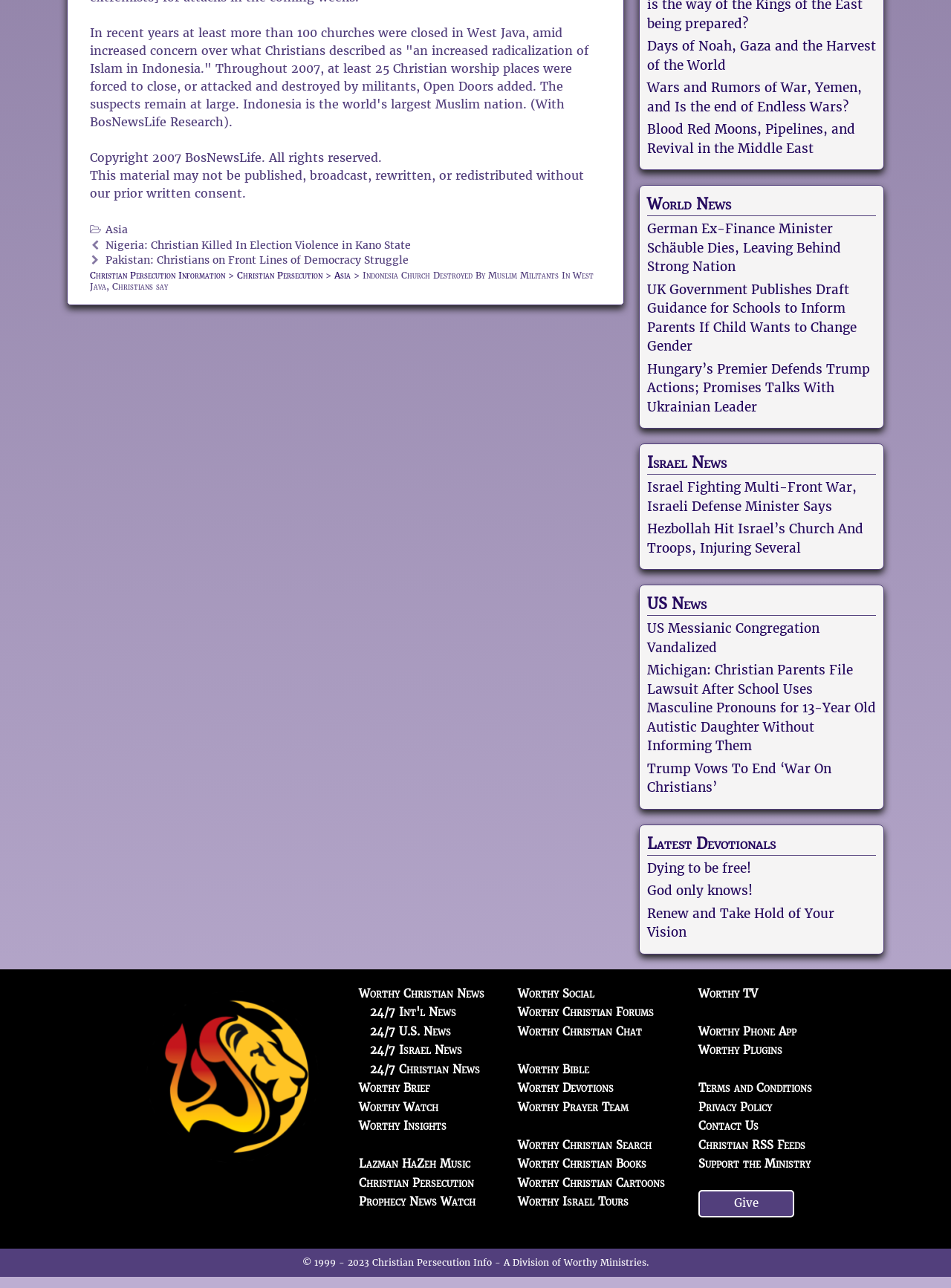Bounding box coordinates should be in the format (top-left x, top-left y, bottom-right x, bottom-right y) and all values should be floating point numbers between 0 and 1. Determine the bounding box coordinate for the UI element described as: Dying to be free!

[0.68, 0.668, 0.79, 0.68]